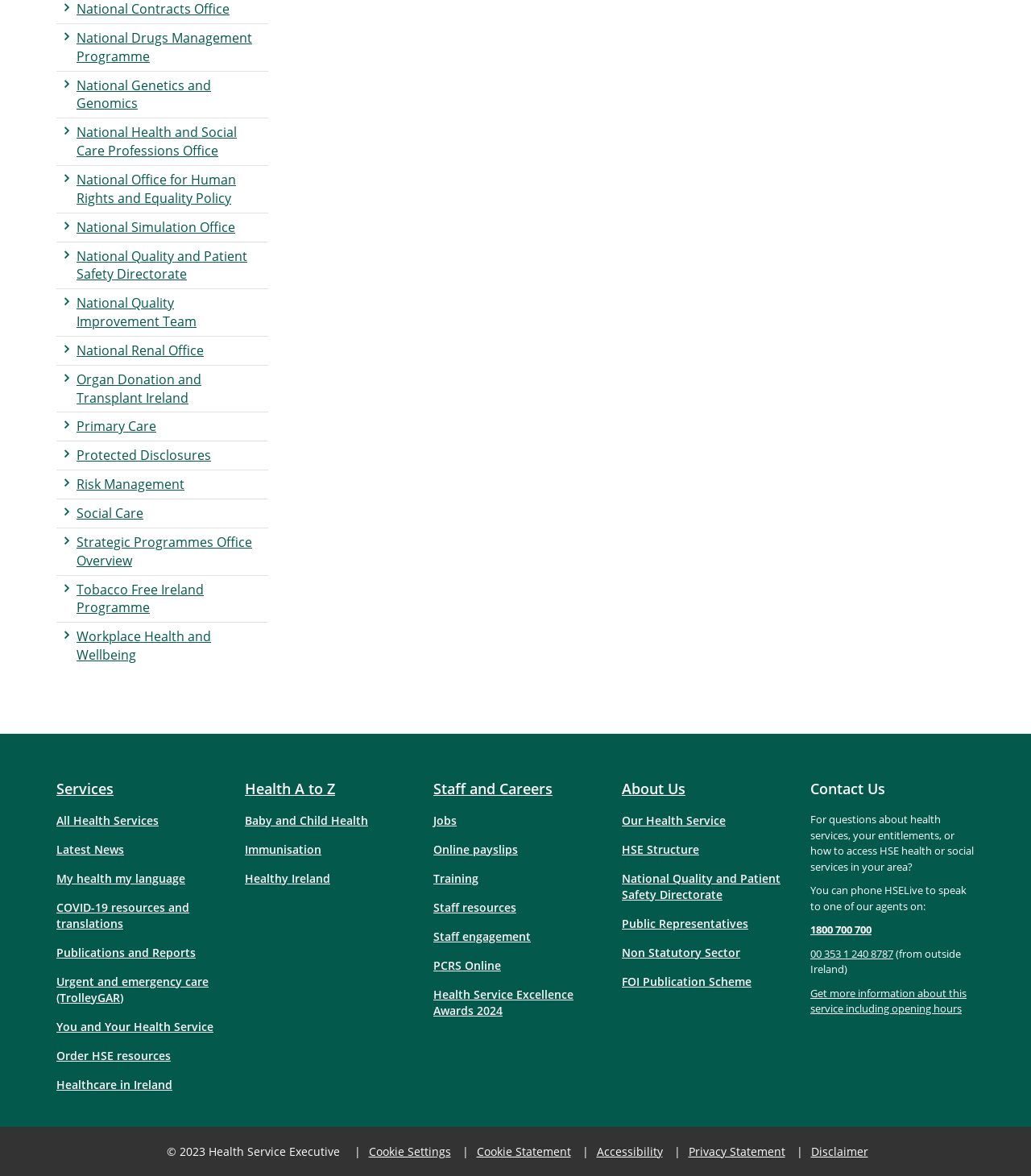Please identify the bounding box coordinates of the element I should click to complete this instruction: 'Contact Us'. The coordinates should be given as four float numbers between 0 and 1, like this: [left, top, right, bottom].

[0.786, 0.662, 0.945, 0.685]